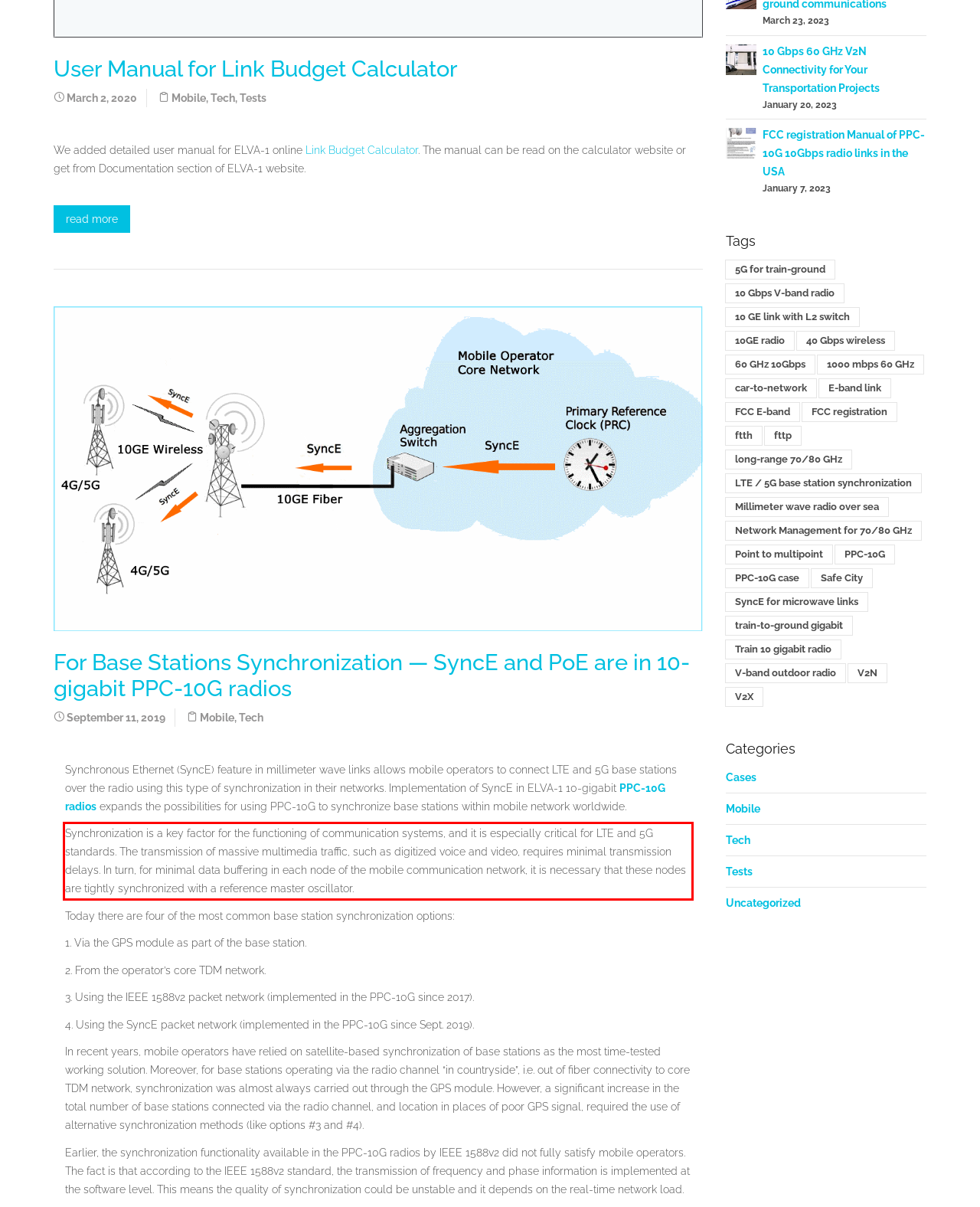You are provided with a screenshot of a webpage featuring a red rectangle bounding box. Extract the text content within this red bounding box using OCR.

Synchronization is a key factor for the functioning of communication systems, and it is especially critical for LTE and 5G standards. The transmission of massive multimedia traffic, such as digitized voice and video, requires minimal transmission delays. In turn, for minimal data buffering in each node of the mobile communication network, it is necessary that these nodes are tightly synchronized with a reference master oscillator.